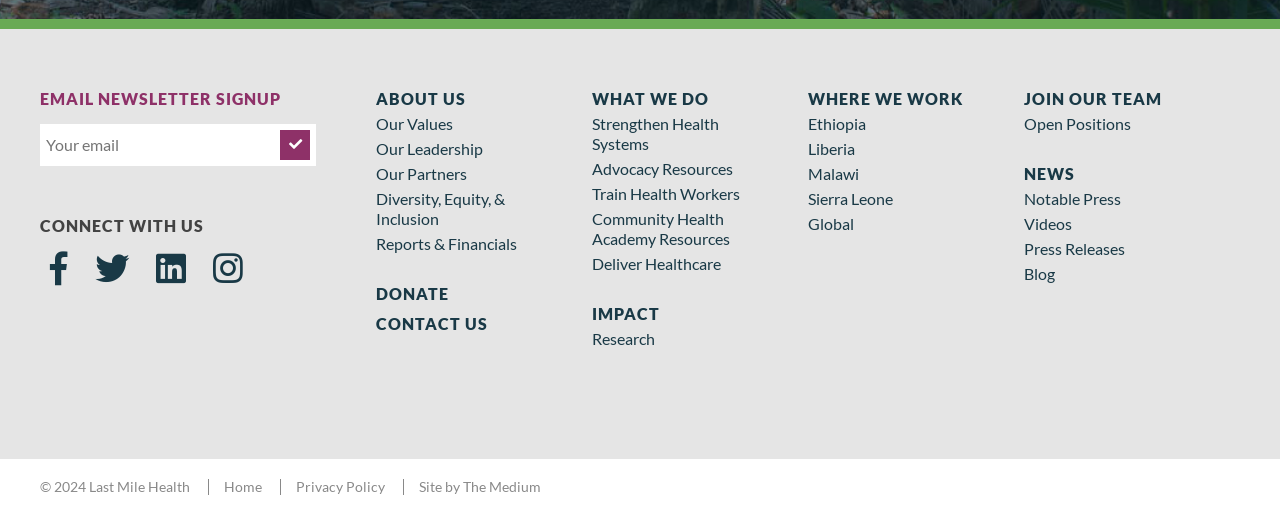Can you specify the bounding box coordinates of the area that needs to be clicked to fulfill the following instruction: "Follow us on Facebook"?

[0.039, 0.479, 0.053, 0.558]